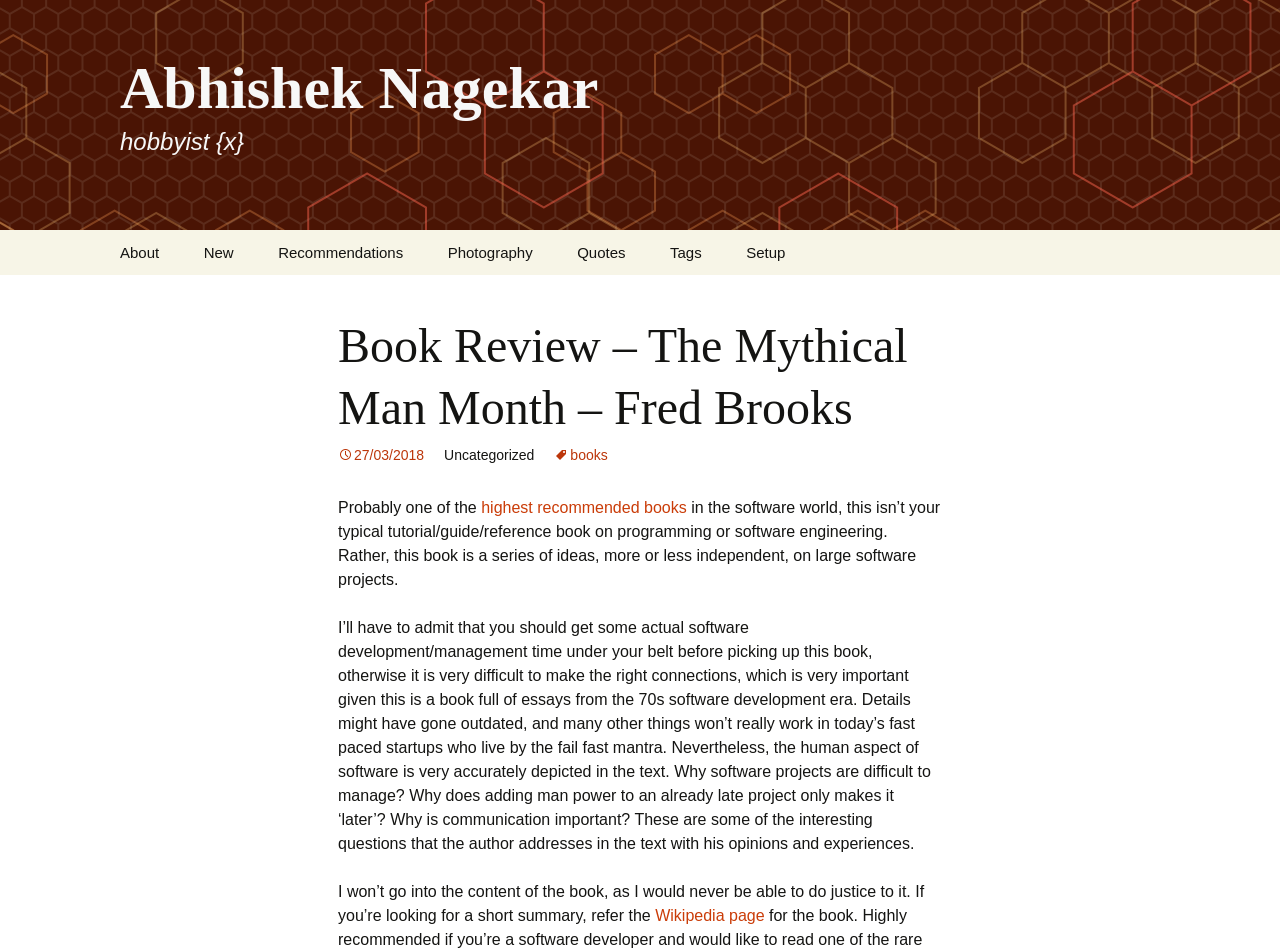Please analyze the image and provide a thorough answer to the question:
What is the date of the book review?

The date of the book review is mentioned next to the book title, where it says ' 27/03/2018'. This indicates that the review was written on March 27, 2018.